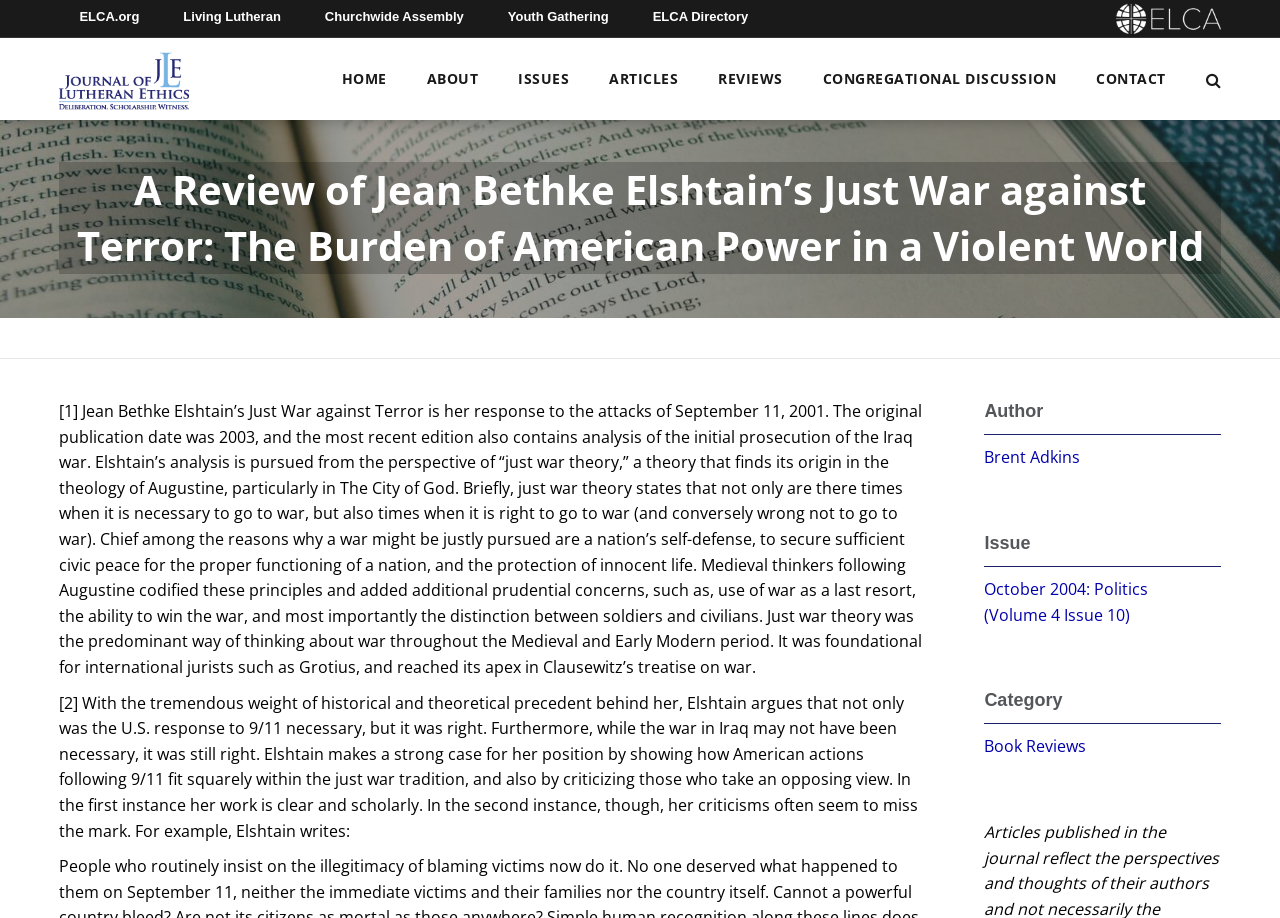Identify and provide the bounding box for the element described by: "Brent Adkins".

[0.769, 0.486, 0.844, 0.51]